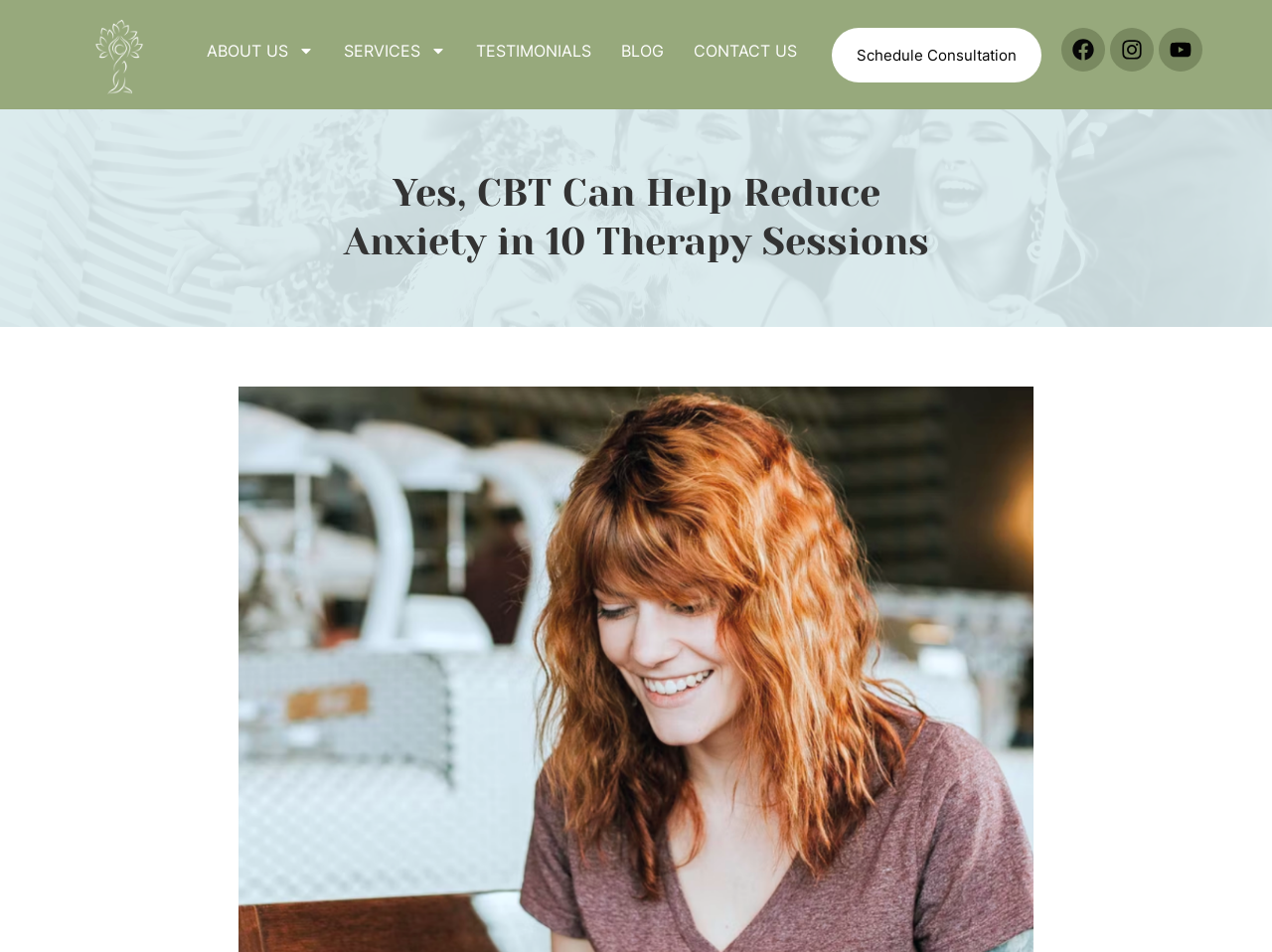Please identify the coordinates of the bounding box that should be clicked to fulfill this instruction: "Click Schedule Consultation".

[0.654, 0.029, 0.819, 0.086]